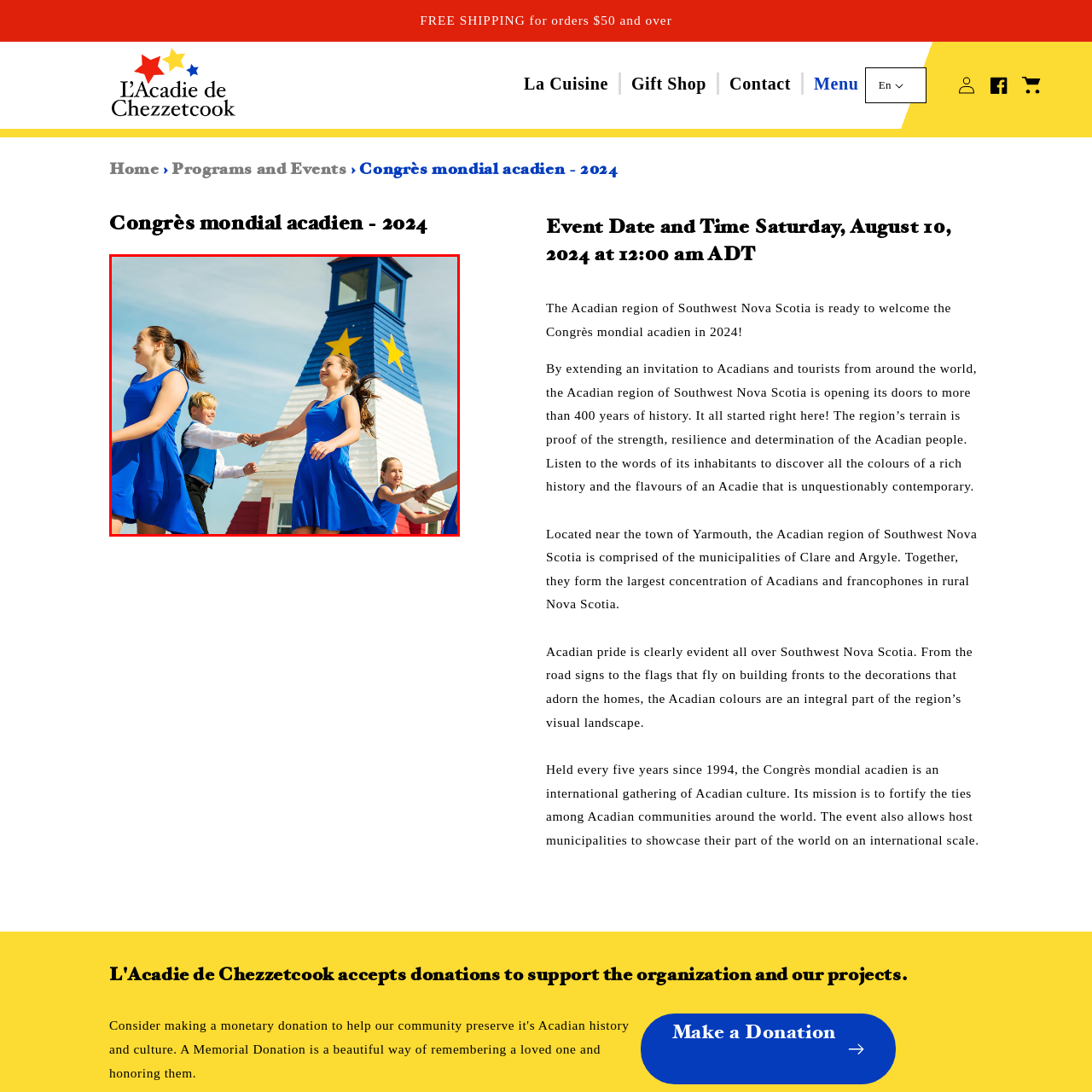Generate a thorough description of the part of the image enclosed by the red boundary.

The image captures a joyful scene featuring children dressed in vibrant blue dresses, twirling and dancing hand in hand in front of a picturesque lighthouse adorned with the iconic Acadian symbols, including bright yellow stars. The children, brimming with enthusiasm, embody the spirit of community and cultural pride, likely celebrating the upcoming Congrès mondial acadien in 2024, an event dedicated to honoring Acadian heritage. The lighthouse, with its striking blue and white colors, serves as a symbolic backdrop, representing the rich maritime history and identity of the Acadian region of Southwest Nova Scotia. This moment reflects a lively celebration of Acadian culture, inviting both locals and visitors to immerse themselves in the festive atmosphere.